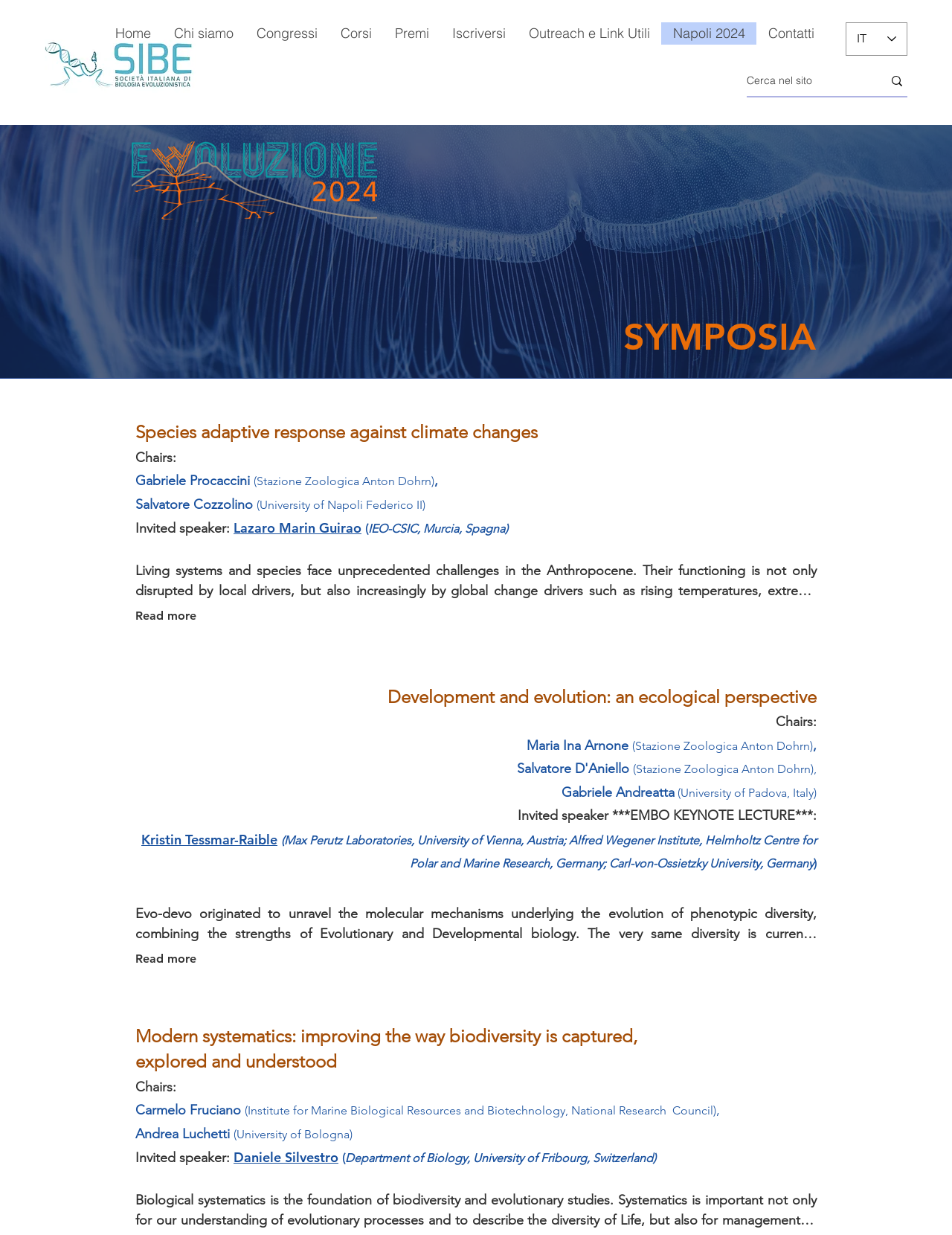Please provide the bounding box coordinates for the element that needs to be clicked to perform the following instruction: "Select a language from the language selector". The coordinates should be given as four float numbers between 0 and 1, i.e., [left, top, right, bottom].

[0.888, 0.018, 0.953, 0.045]